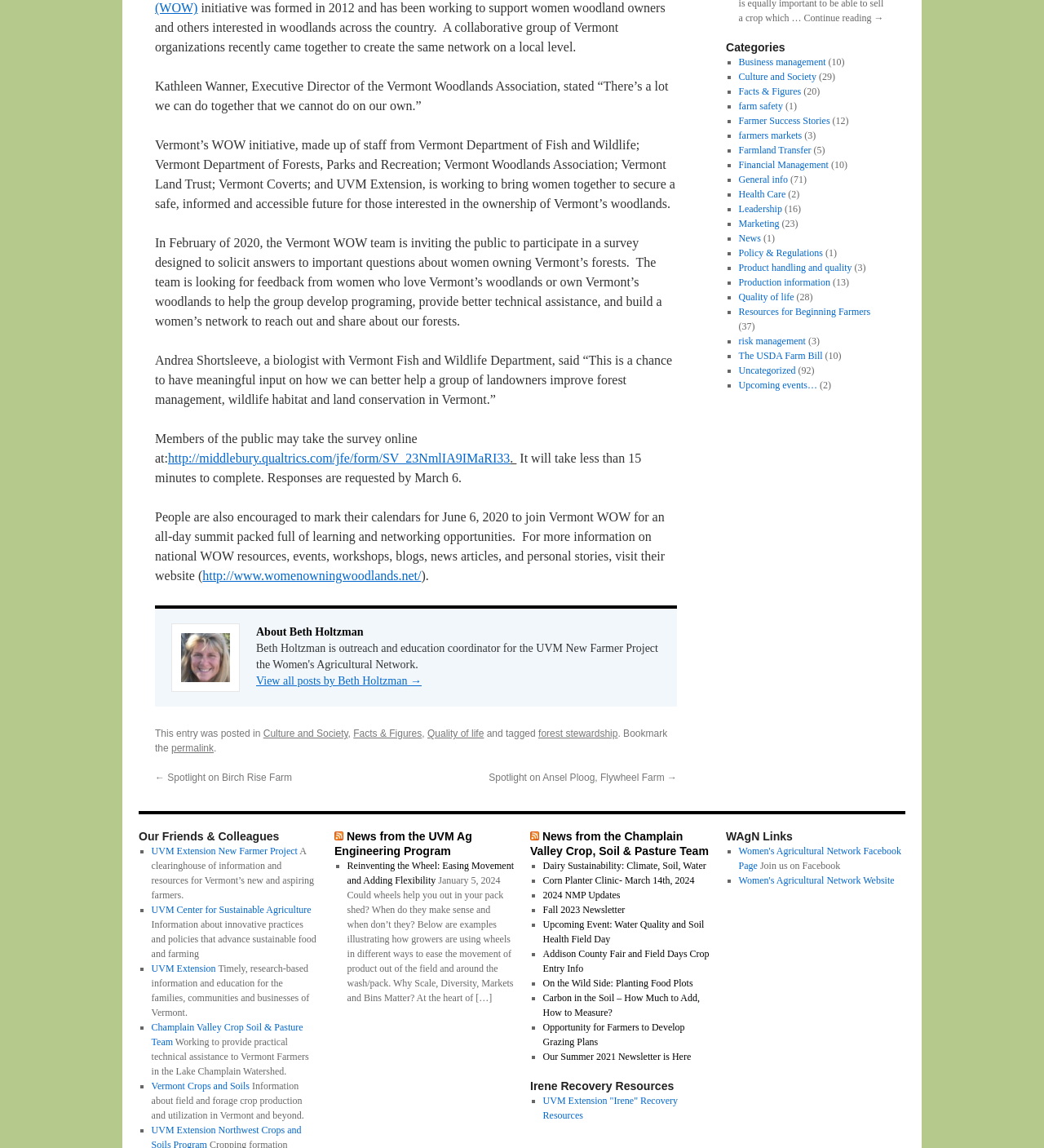Specify the bounding box coordinates of the area that needs to be clicked to achieve the following instruction: "View all posts by Beth Holtzman".

[0.245, 0.588, 0.404, 0.599]